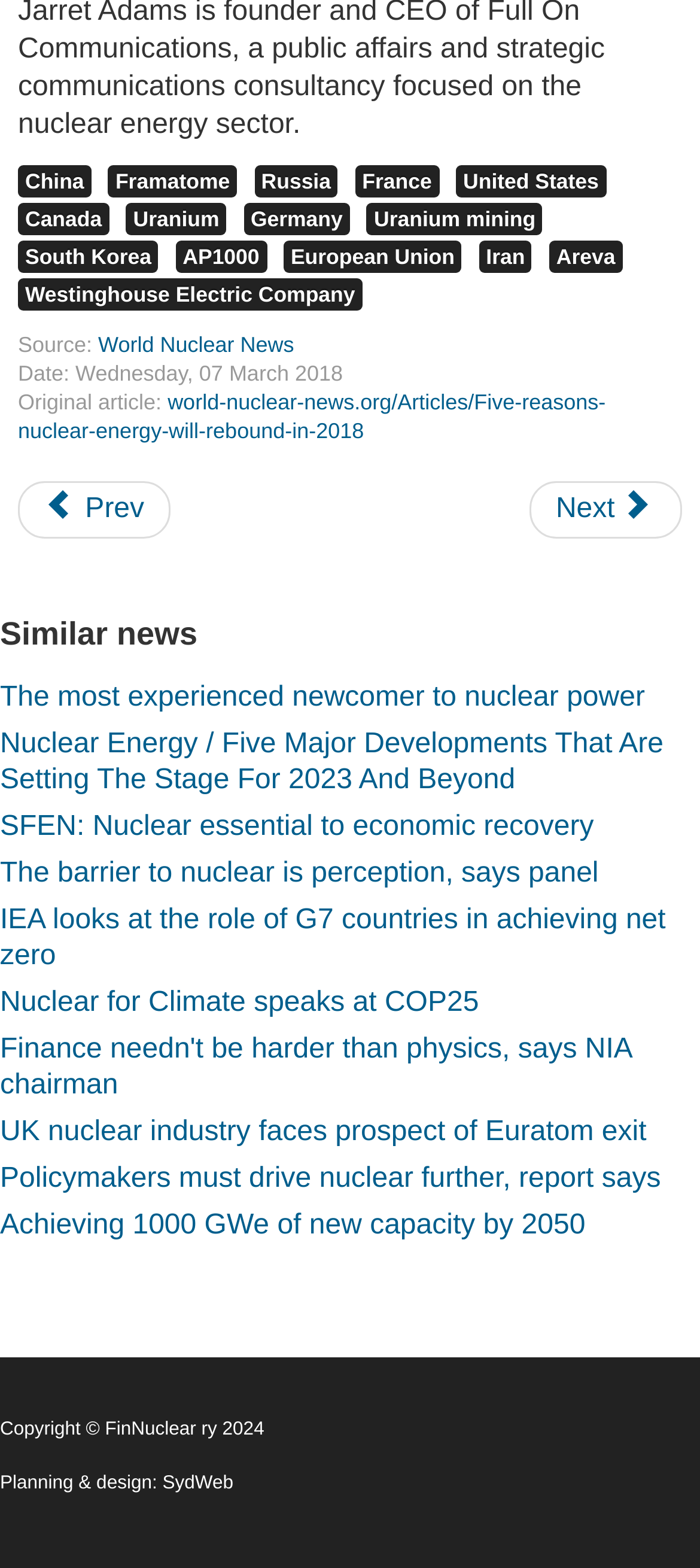Please specify the bounding box coordinates of the clickable region necessary for completing the following instruction: "Click on the link to World Nuclear News". The coordinates must consist of four float numbers between 0 and 1, i.e., [left, top, right, bottom].

[0.14, 0.211, 0.42, 0.227]